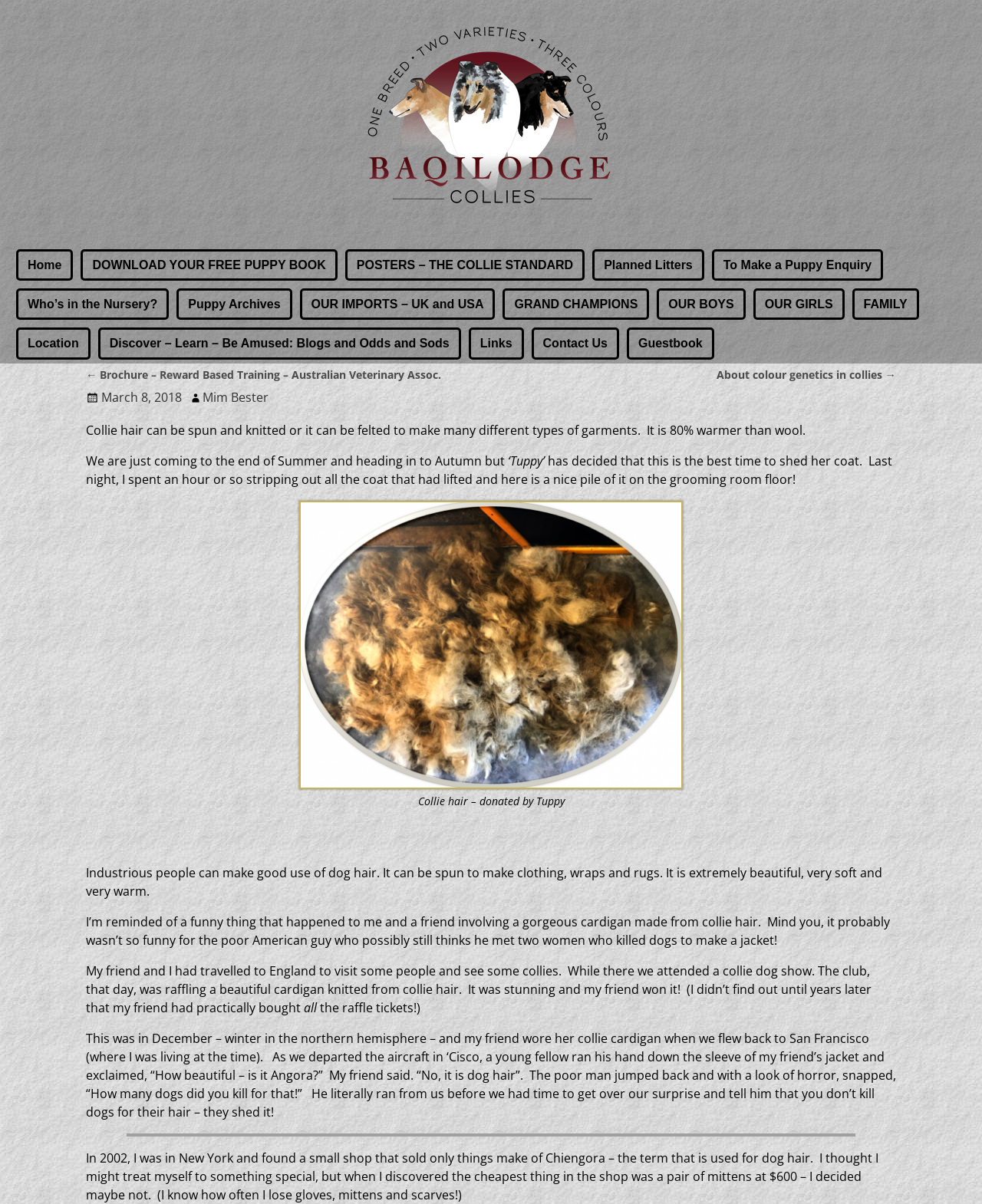Provide the bounding box coordinates for the area that should be clicked to complete the instruction: "Click the '← Brochure – Reward Based Training – Australian Veterinary Assoc.' link".

[0.088, 0.305, 0.45, 0.317]